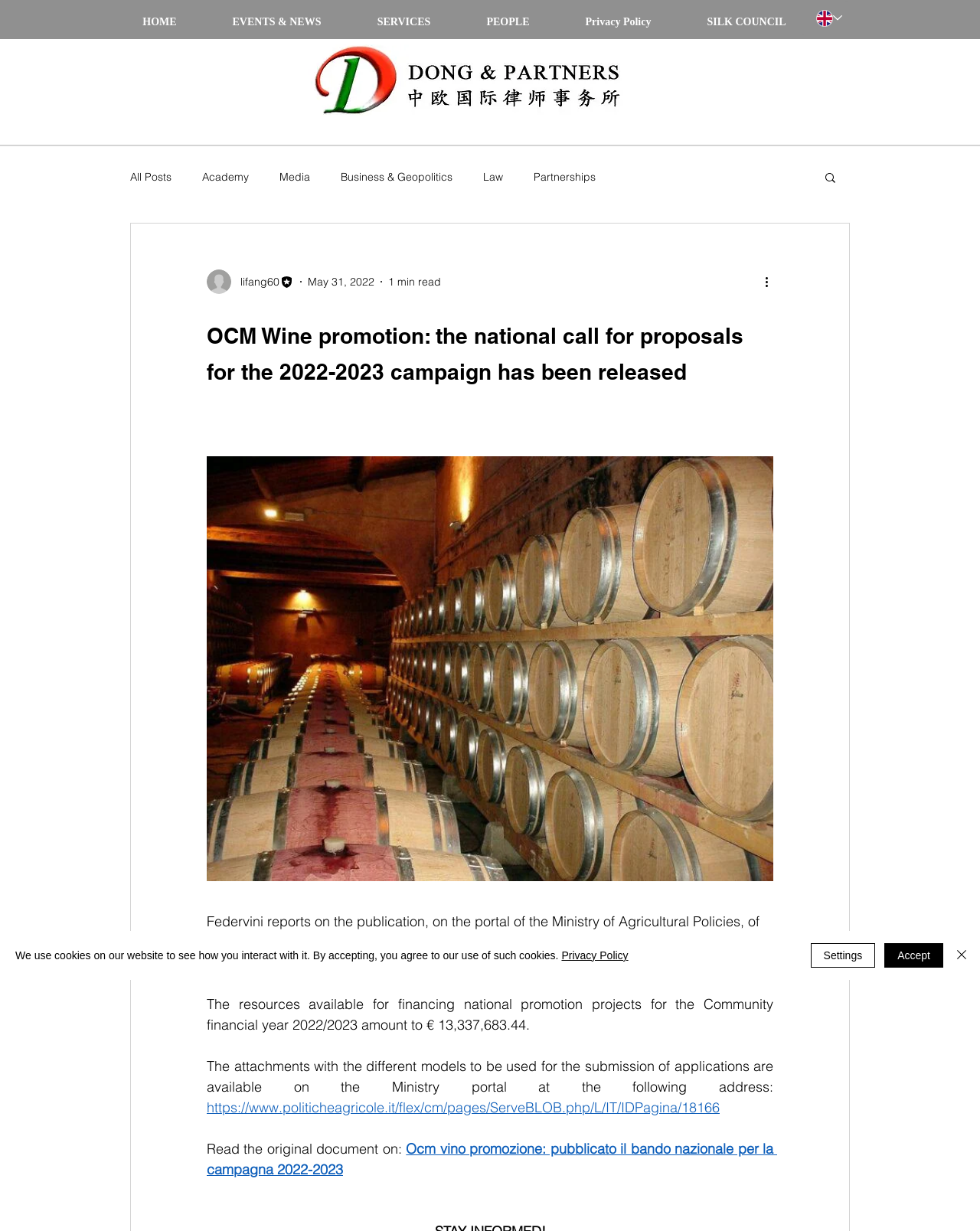Provide a thorough description of the webpage you see.

The webpage appears to be an article page from a blog or news website. At the top left, there is a logo image, and next to it, a site search iframe. Below the logo, there is a navigation menu with links to different sections of the website, including "blog", "academy", "media", and others.

On the right side of the page, there is a writer's picture and information, including their name, "lifang60", and their role, "Editor". Below this, there is a date, "May 31, 2022", and a reading time, "1 min read".

The main content of the page is an article with a heading, "OCM Wine promotion: the national call for proposals for the 2022-2023 campaign has been released". The article text is divided into several paragraphs, which discuss the publication of a Directorial Decree and the resources available for financing national promotion projects. There are also links to external resources, including a Ministry portal and an original document.

At the bottom of the page, there is a navigation menu with links to different sections of the website, including "HOME", "EVENTS & NEWS", "SERVICES", and others. There is also a language selector combobox with English selected.

Finally, there is a cookie alert at the bottom of the page, which informs users about the website's use of cookies and provides links to a privacy policy and settings.